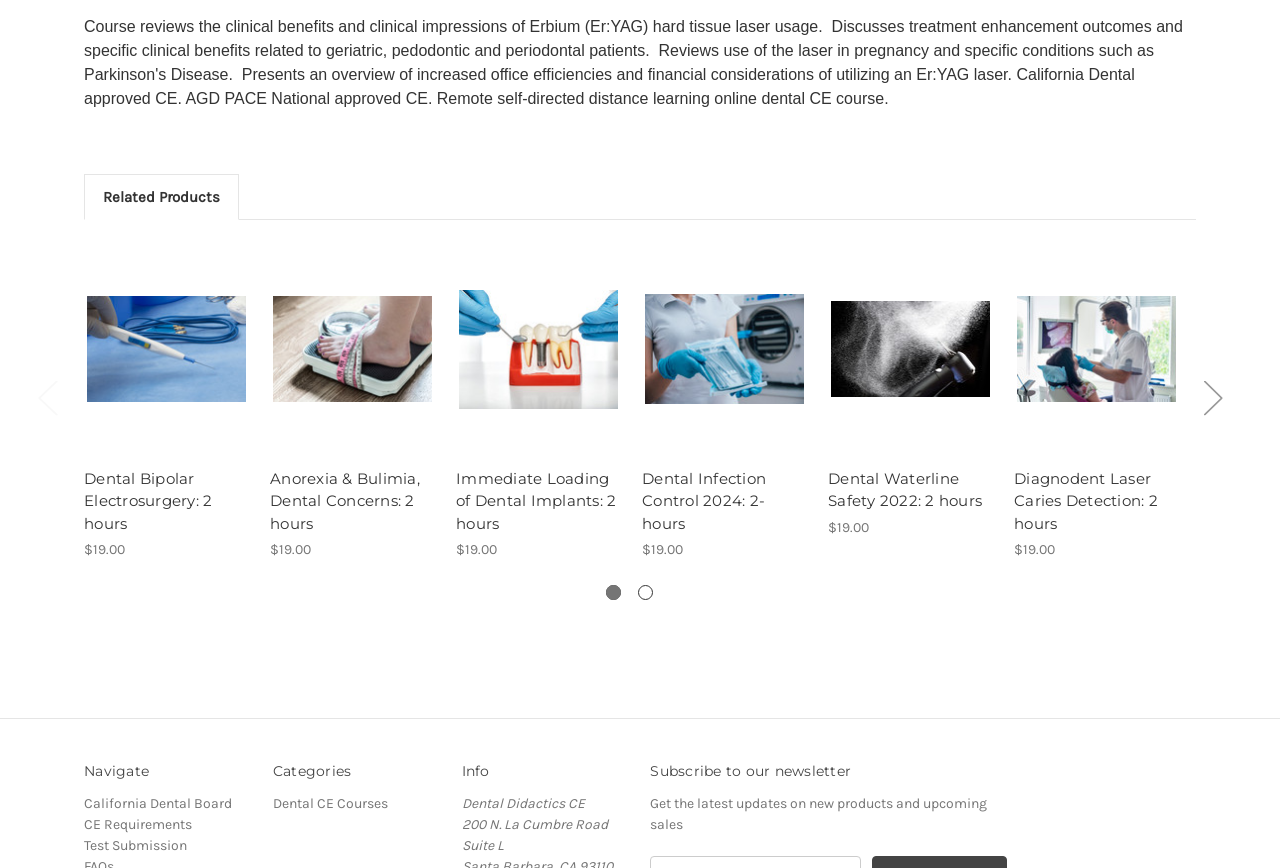Determine the bounding box coordinates for the UI element matching this description: "California Dental Board CE Requirements".

[0.066, 0.916, 0.181, 0.96]